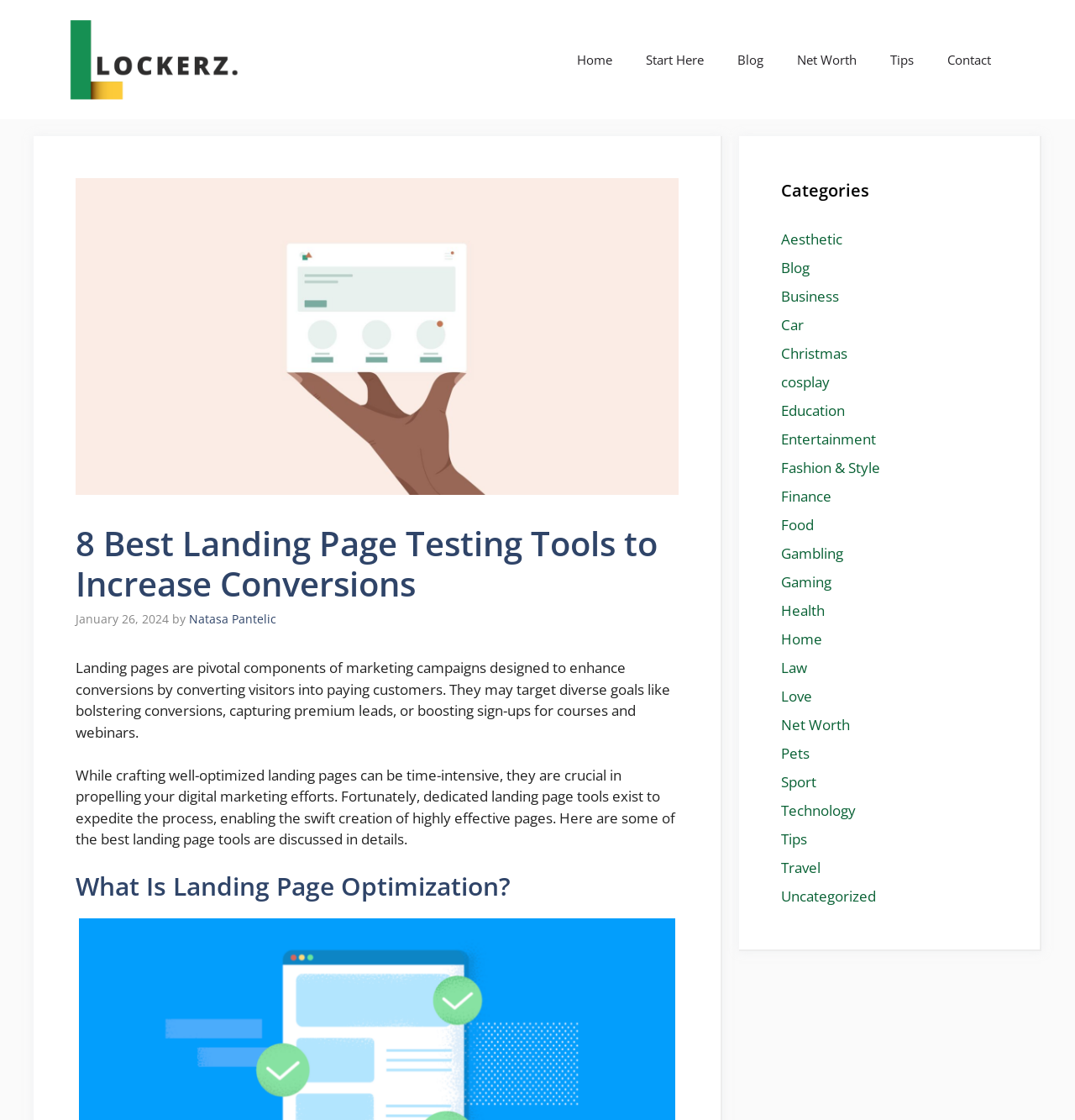Identify the bounding box coordinates of the HTML element based on this description: "Natasa Pantelic".

[0.176, 0.546, 0.257, 0.56]